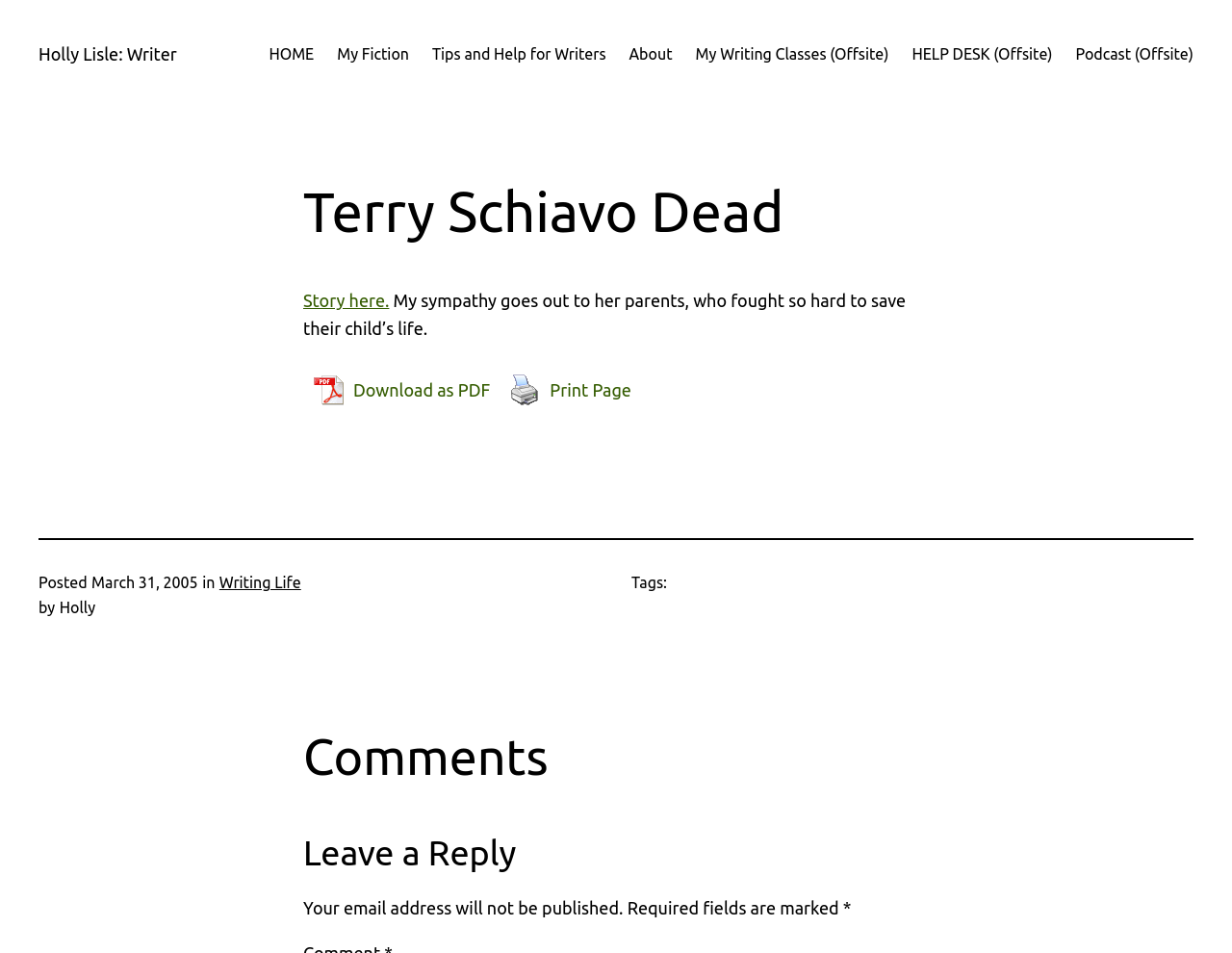Refer to the image and offer a detailed explanation in response to the question: What is the category of the post?

The category of the post can be found in the link element with the text 'Writing Life' which is a child element of the root element and is located near the 'in' static text element.